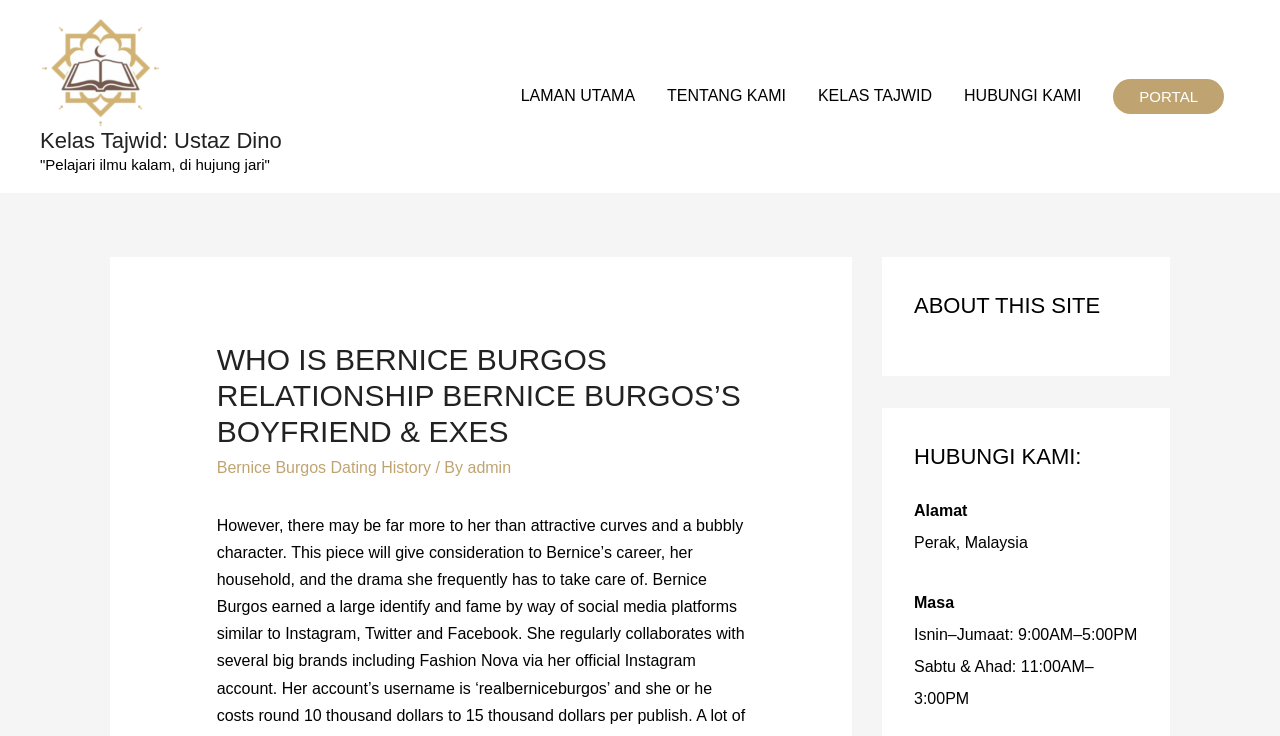What is the location of the office?
Using the details from the image, give an elaborate explanation to answer the question.

The question can be answered by looking at the StaticText element with the text 'Perak, Malaysia' which provides the location of the office.